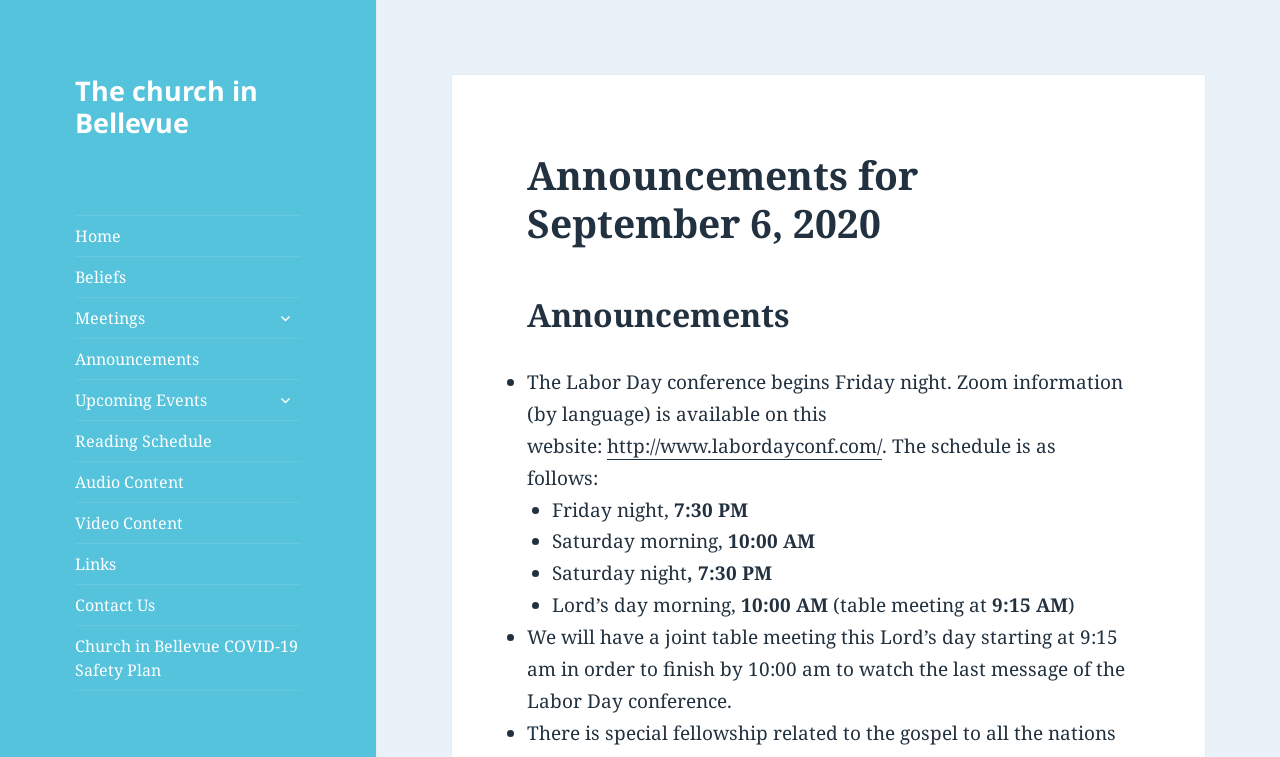Identify the bounding box coordinates of the area that should be clicked in order to complete the given instruction: "Click the Home link". The bounding box coordinates should be four float numbers between 0 and 1, i.e., [left, top, right, bottom].

[0.059, 0.285, 0.235, 0.338]